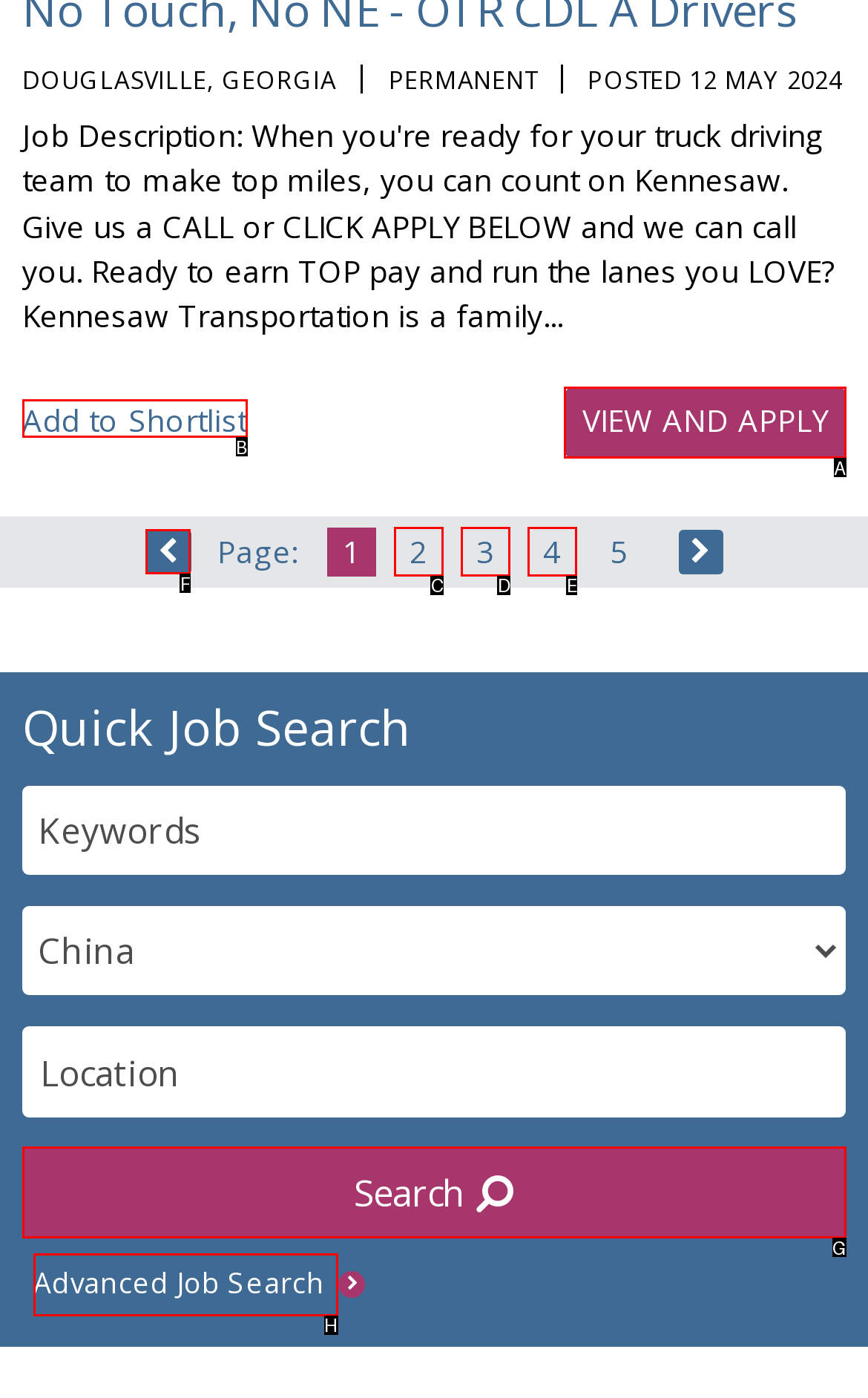From the given choices, which option should you click to complete this task: Add to shortlist? Answer with the letter of the correct option.

B